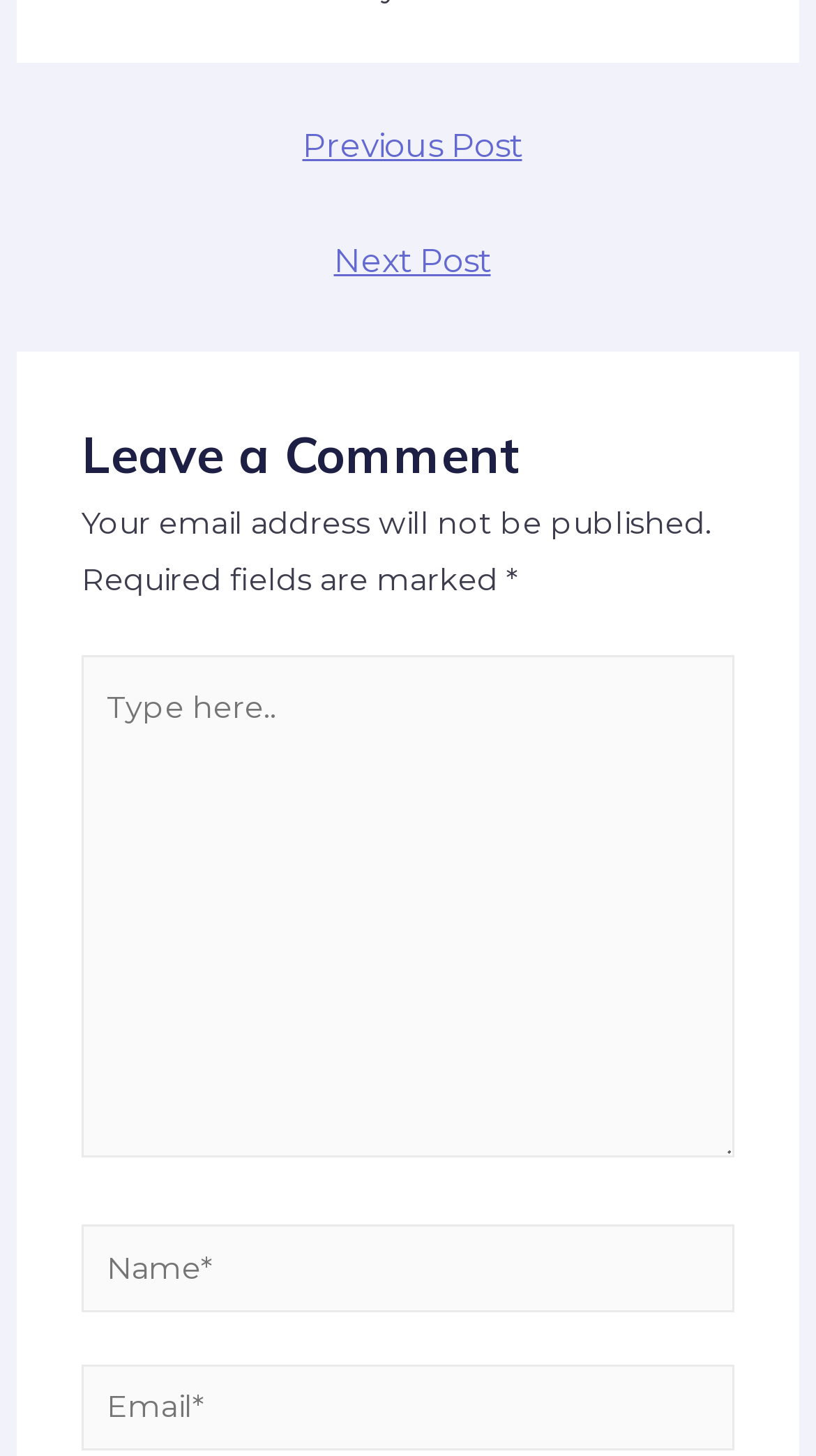Use the information in the screenshot to answer the question comprehensively: What is the purpose of the text box at the top?

The text box at the top is for leaving a comment, as indicated by the heading 'Leave a Comment' above it.